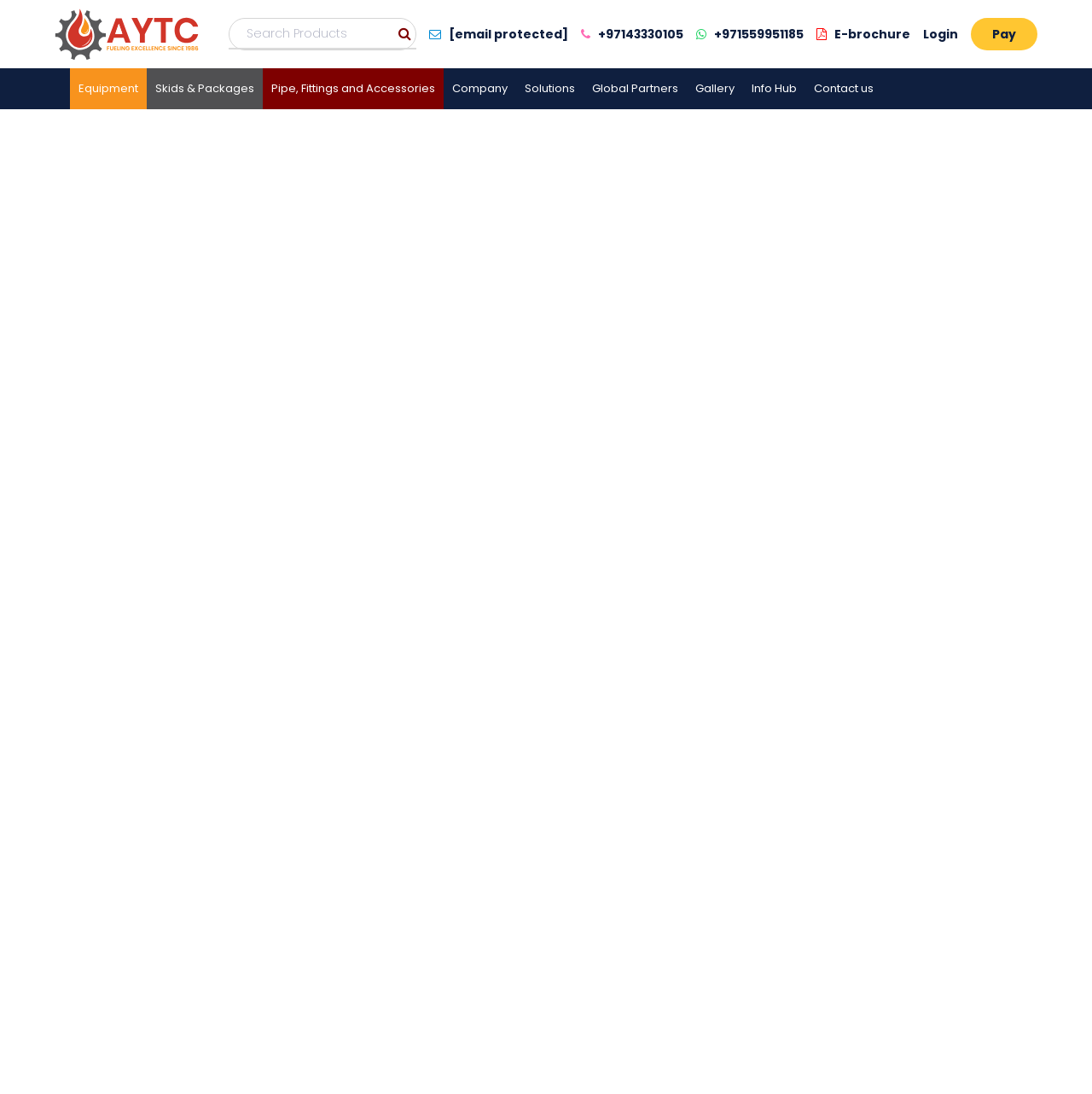Provide the bounding box coordinates of the HTML element this sentence describes: "alt="Ali Yaqoob Trading Co. L.L.C"". The bounding box coordinates consist of four float numbers between 0 and 1, i.e., [left, top, right, bottom].

[0.05, 0.008, 0.183, 0.054]